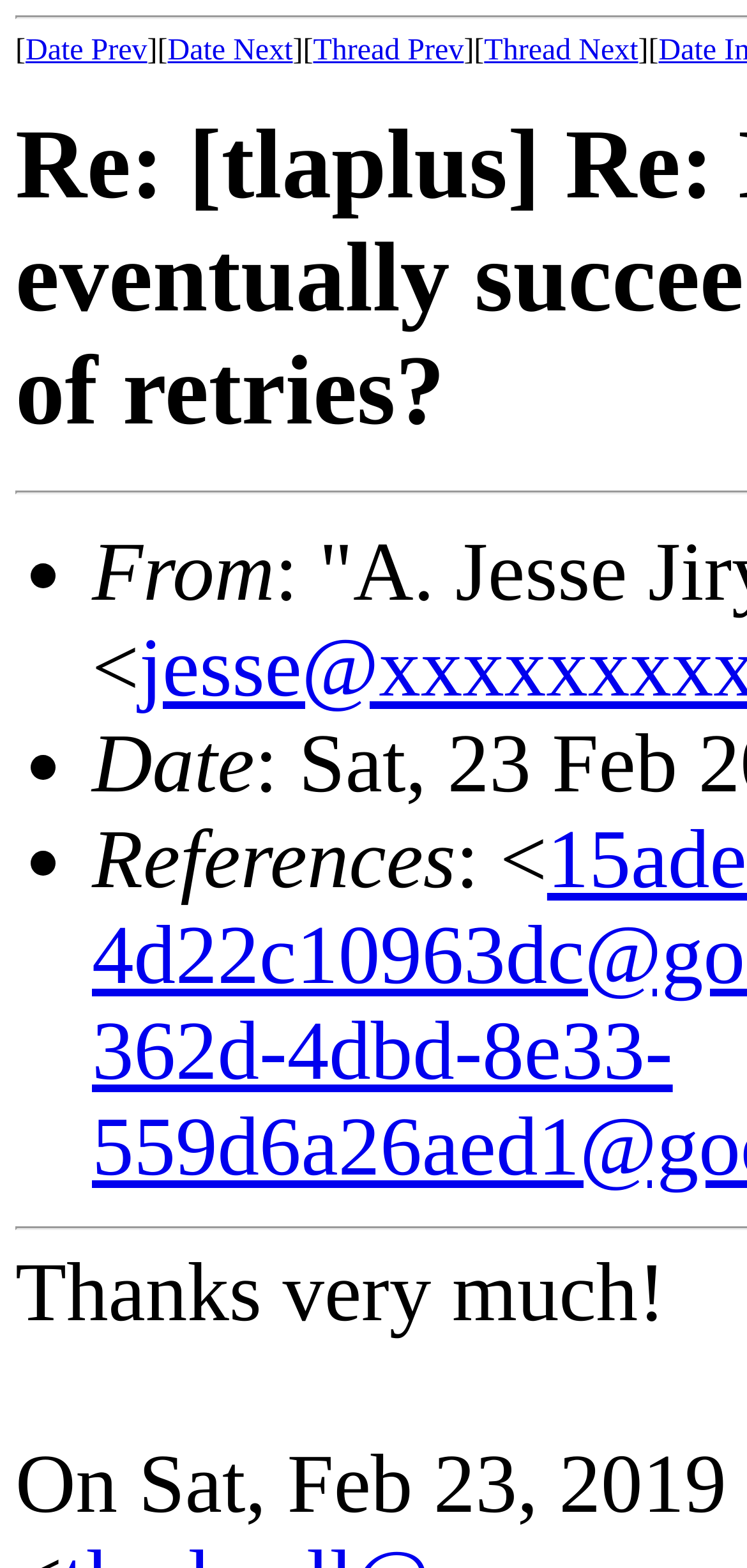Identify the main heading of the webpage and provide its text content.

Re: [tlaplus] Re: How to test a process eventually succeeds after indefinite number of retries?